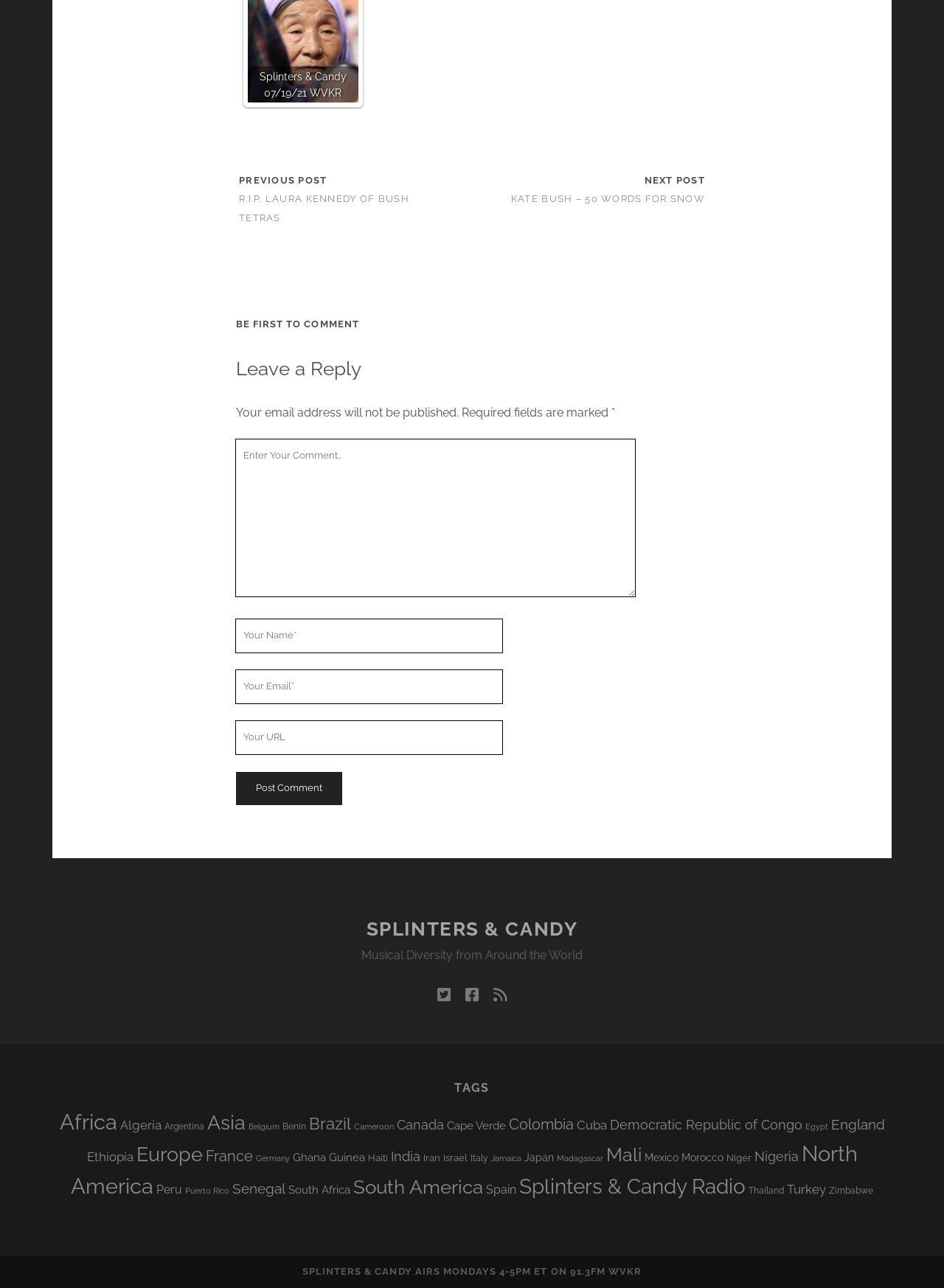What is the theme of the tags section?
Please respond to the question with a detailed and thorough explanation.

The tags section lists various geographic regions, such as countries and continents, with the number of items in parentheses, suggesting that the theme of the tags section is music organized by geographic region.